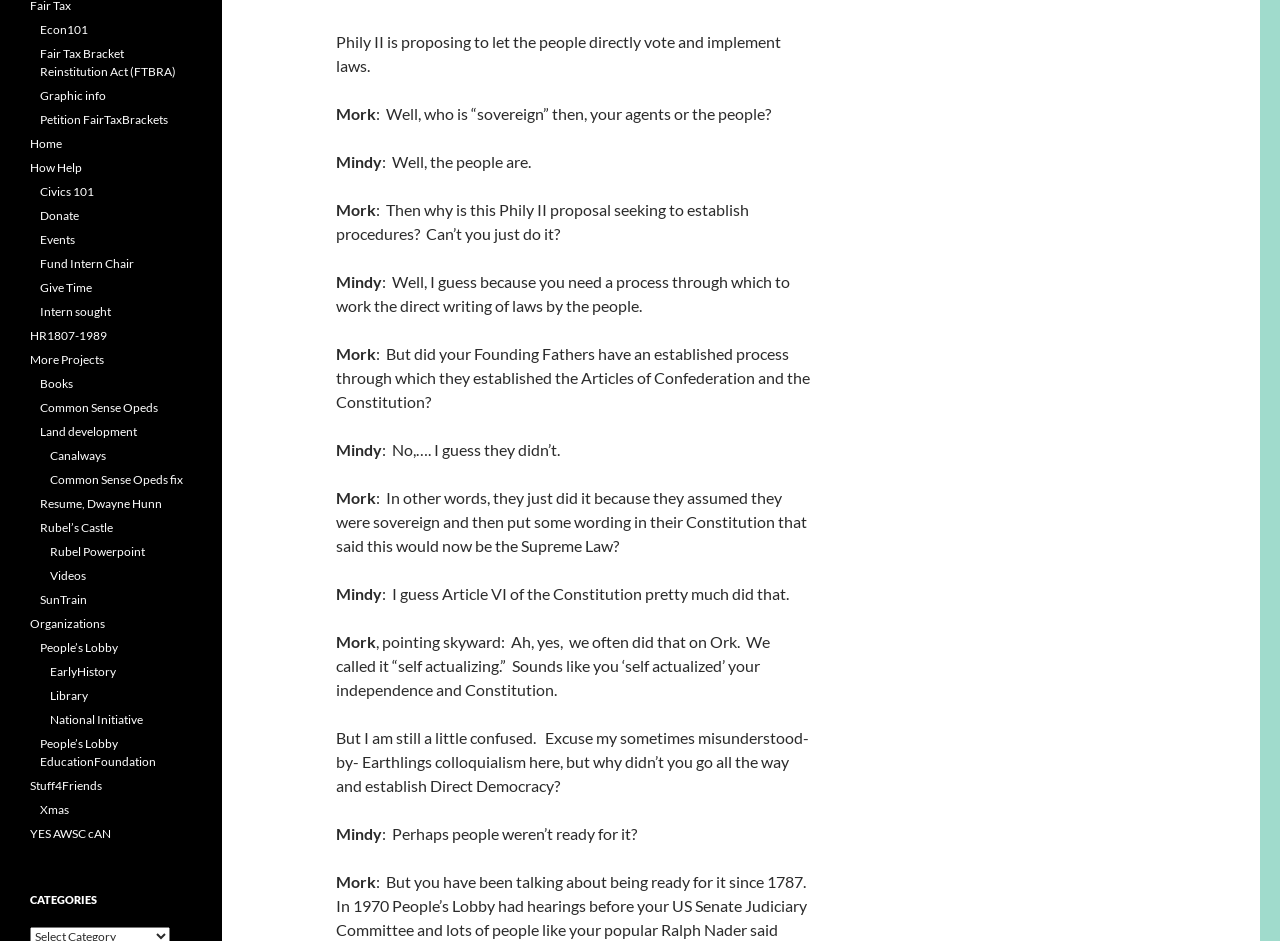What is the category heading at the bottom of the page?
Provide a detailed and well-explained answer to the question.

The webpage has a category heading at the bottom, labeled 'CATEGORIES', which likely organizes the various links and topics discussed on the page.